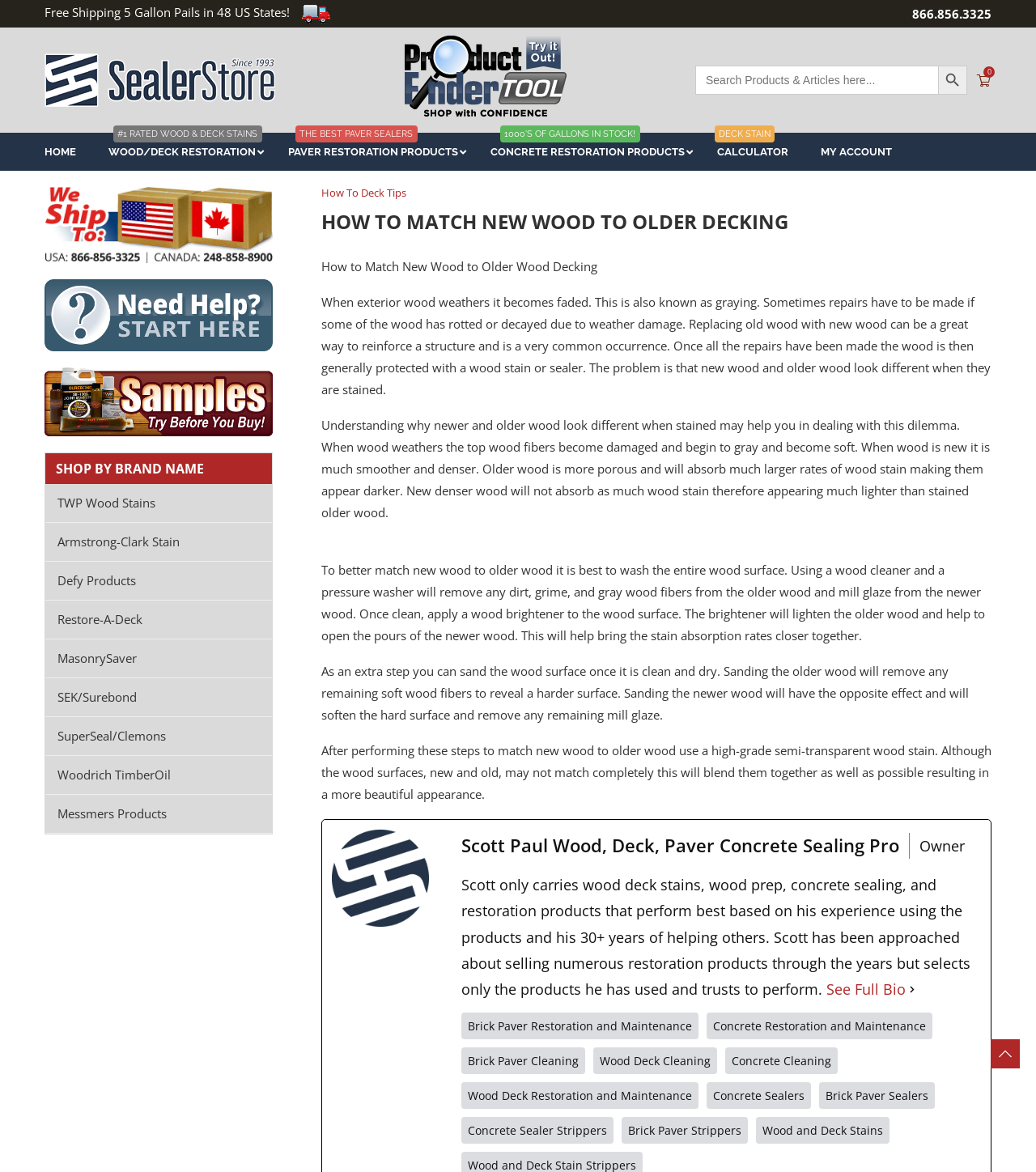What is the principal heading displayed on the webpage?

HOW TO MATCH NEW WOOD TO OLDER DECKING